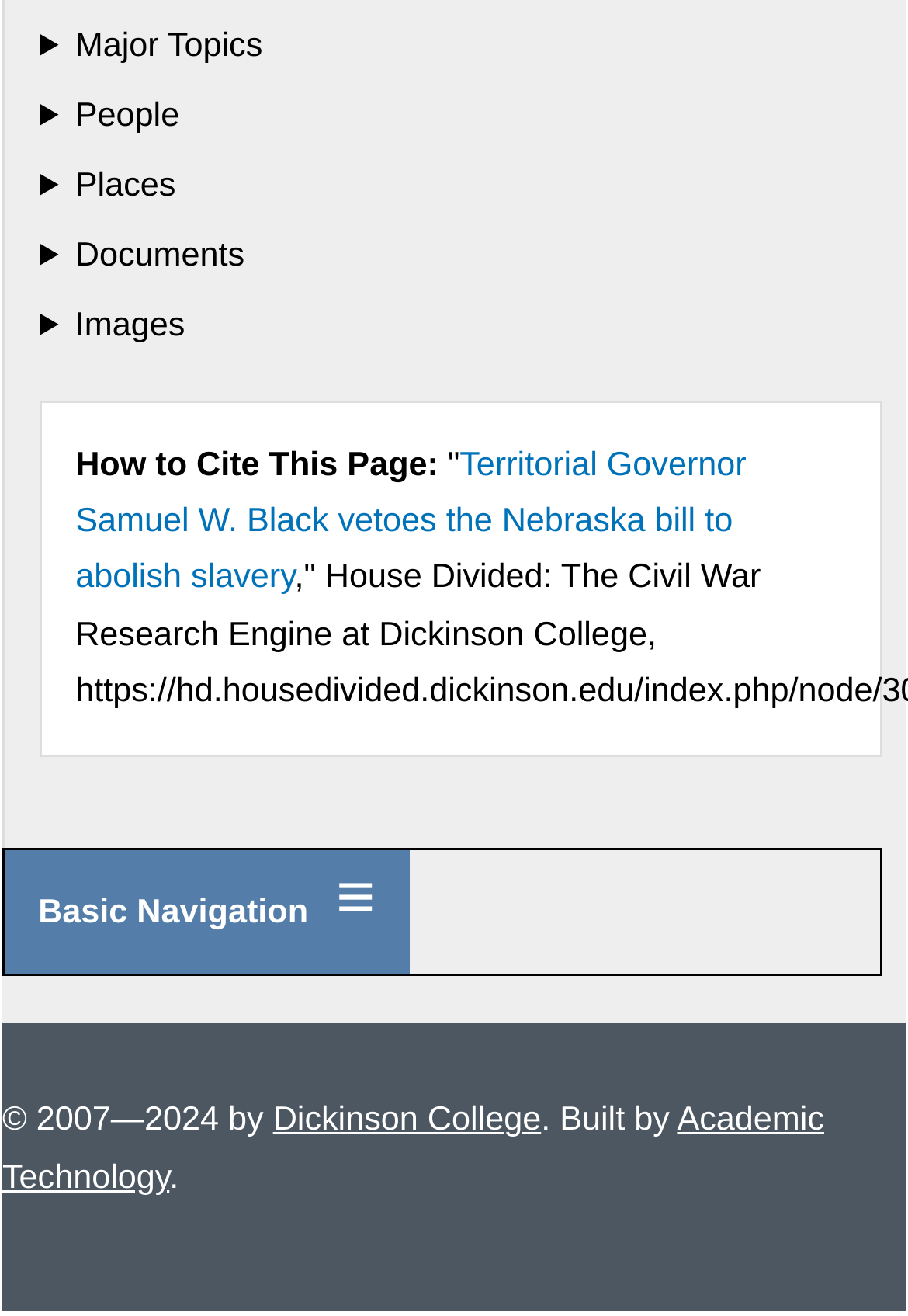What is the function of the 'Basic Navigation ≡' link?
Based on the screenshot, respond with a single word or phrase.

To access basic navigation options